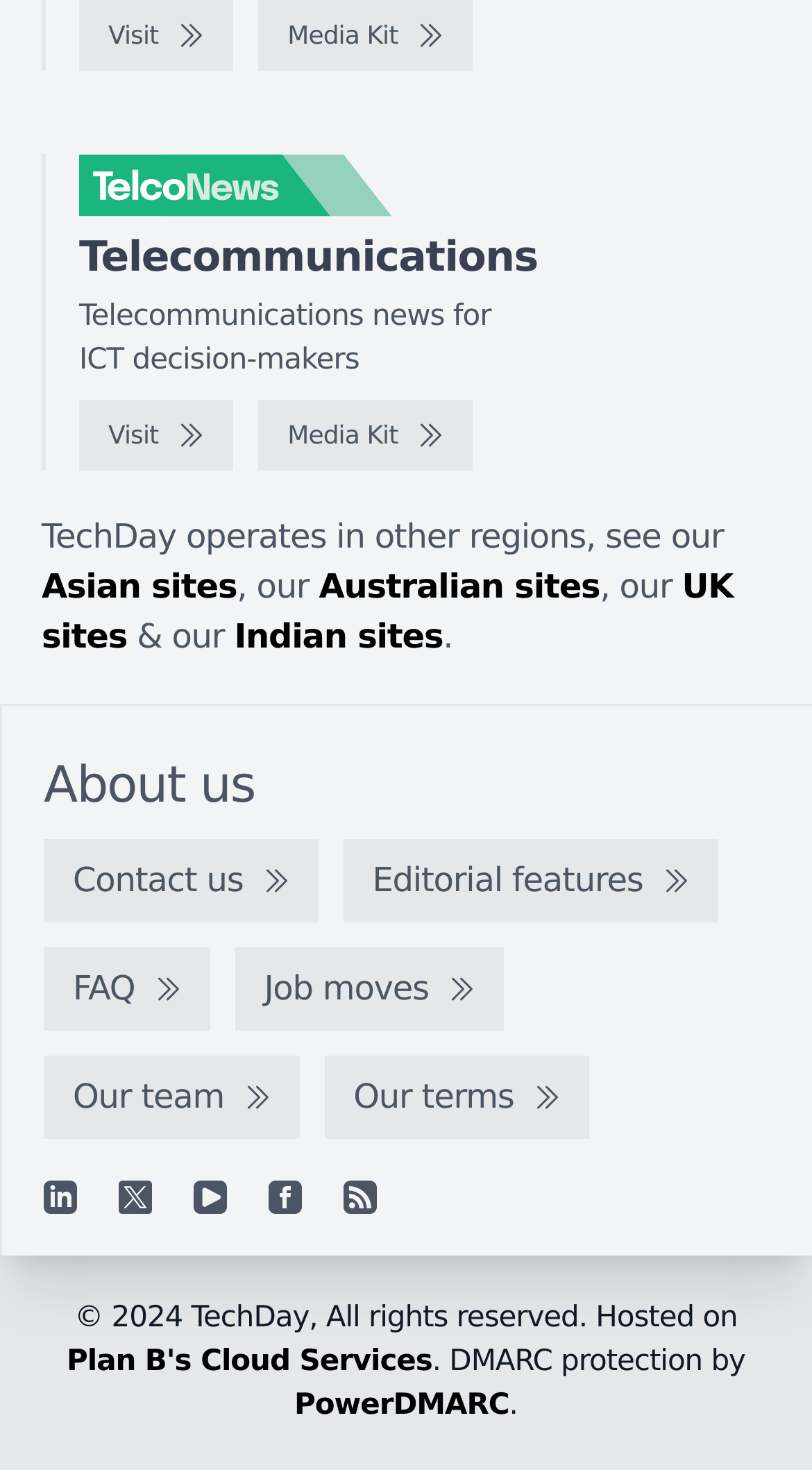What is the copyright year of TechDay?
From the details in the image, provide a complete and detailed answer to the question.

The static text '© 2024 TechDay, All rights reserved.' on the webpage explicitly states the copyright year of TechDay as 2024.